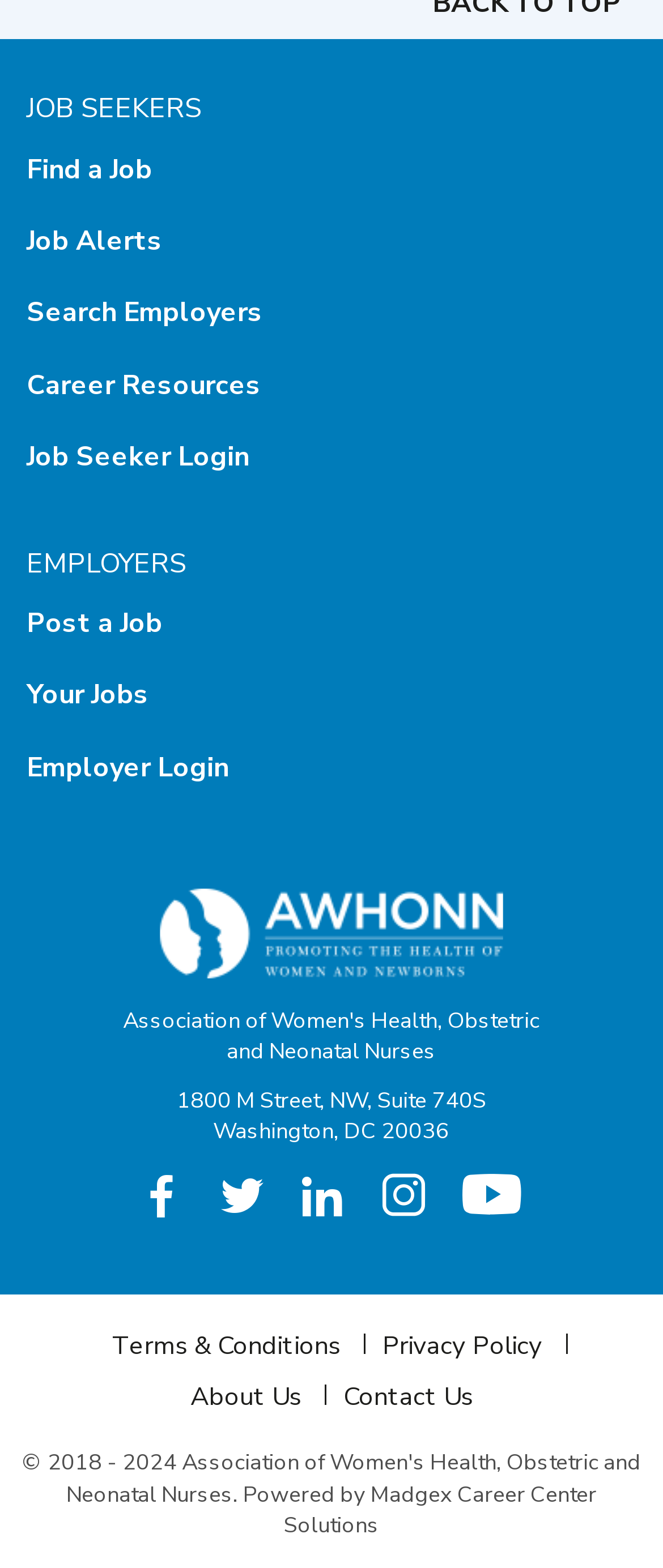Please answer the following question using a single word or phrase: 
How many links are there in the footer?

4